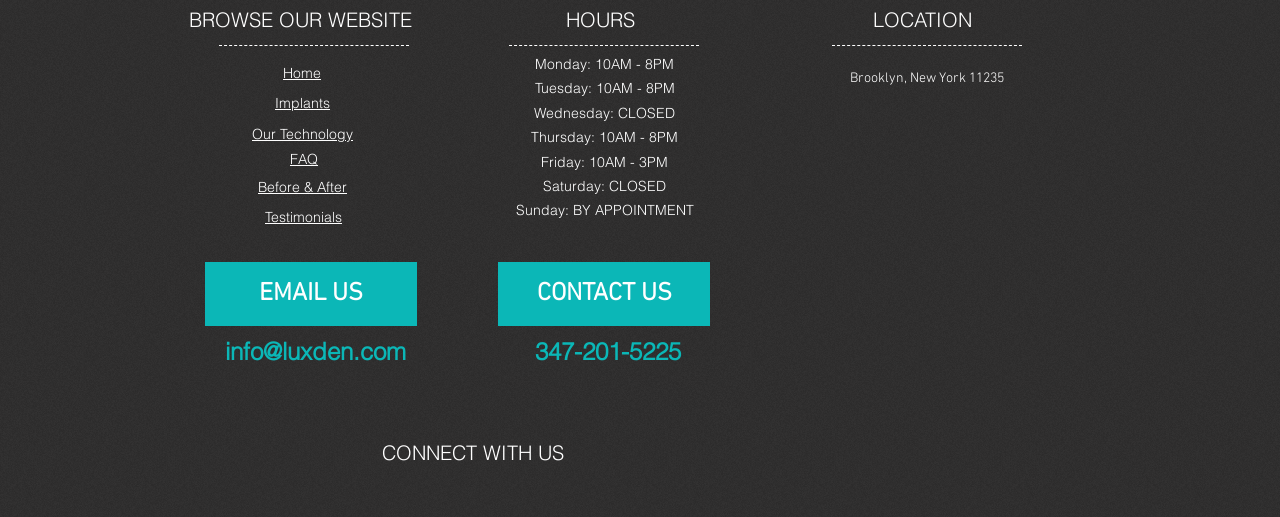What are the hours of operation on Wednesday?
Using the image as a reference, give a one-word or short phrase answer.

CLOSED